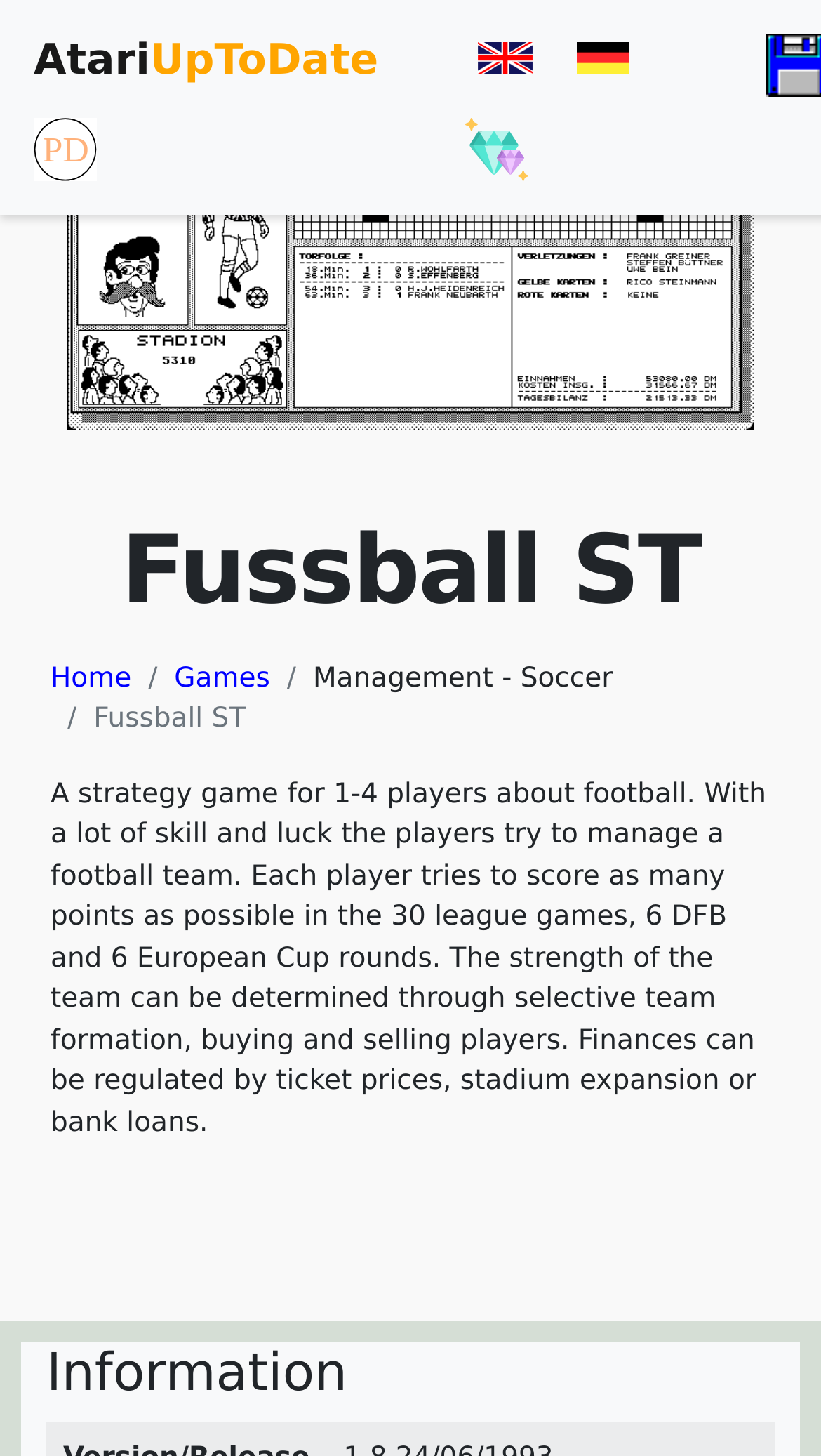What is the objective of the game?
Please give a detailed and elaborate explanation in response to the question.

According to the webpage description, each player tries to score as many points as possible in the 30 league games, 6 DFB and 6 European Cup rounds, indicating that the objective of the game is to score points.